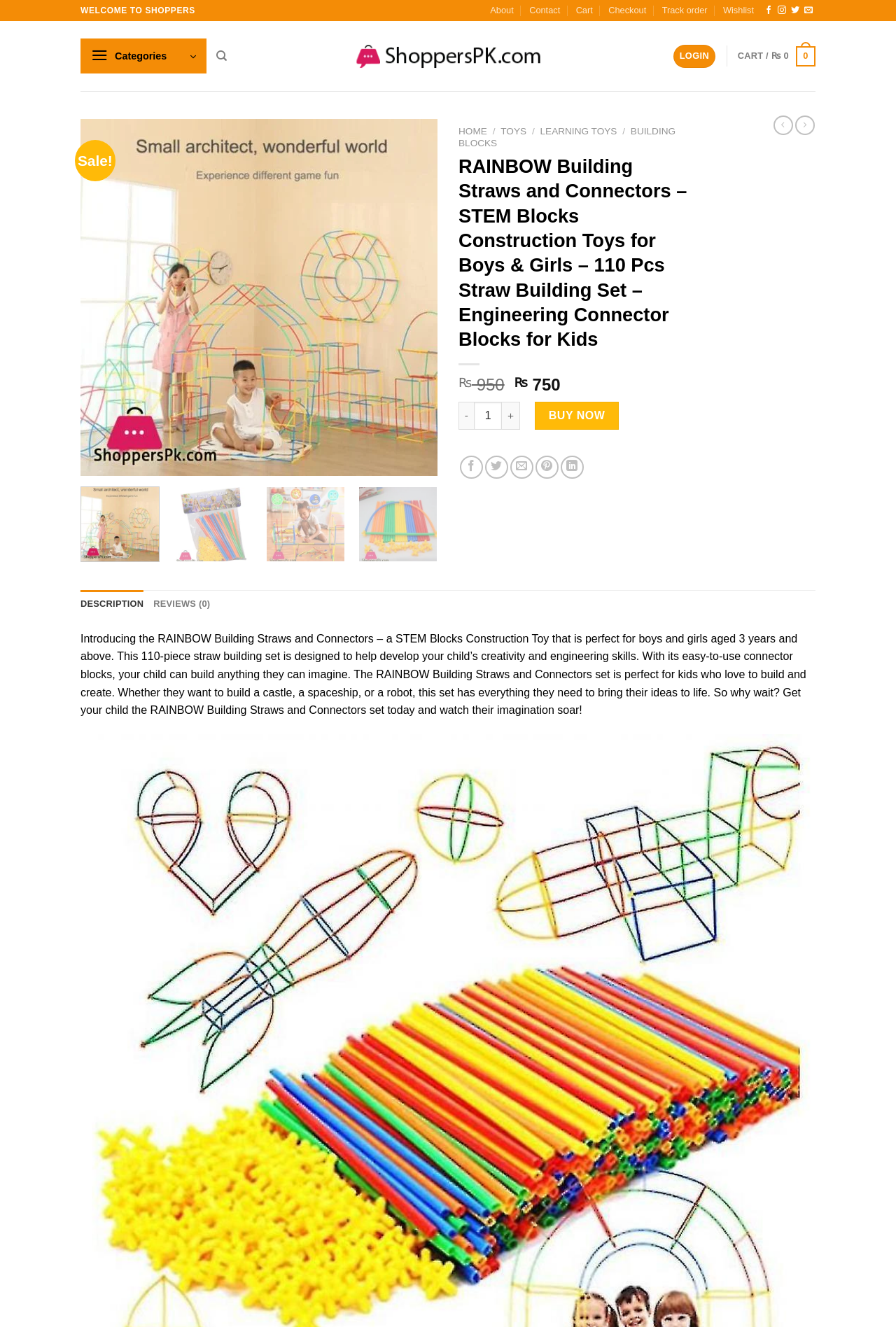Please identify the bounding box coordinates of the element that needs to be clicked to execute the following command: "Search for products". Provide the bounding box using four float numbers between 0 and 1, formatted as [left, top, right, bottom].

[0.241, 0.032, 0.253, 0.053]